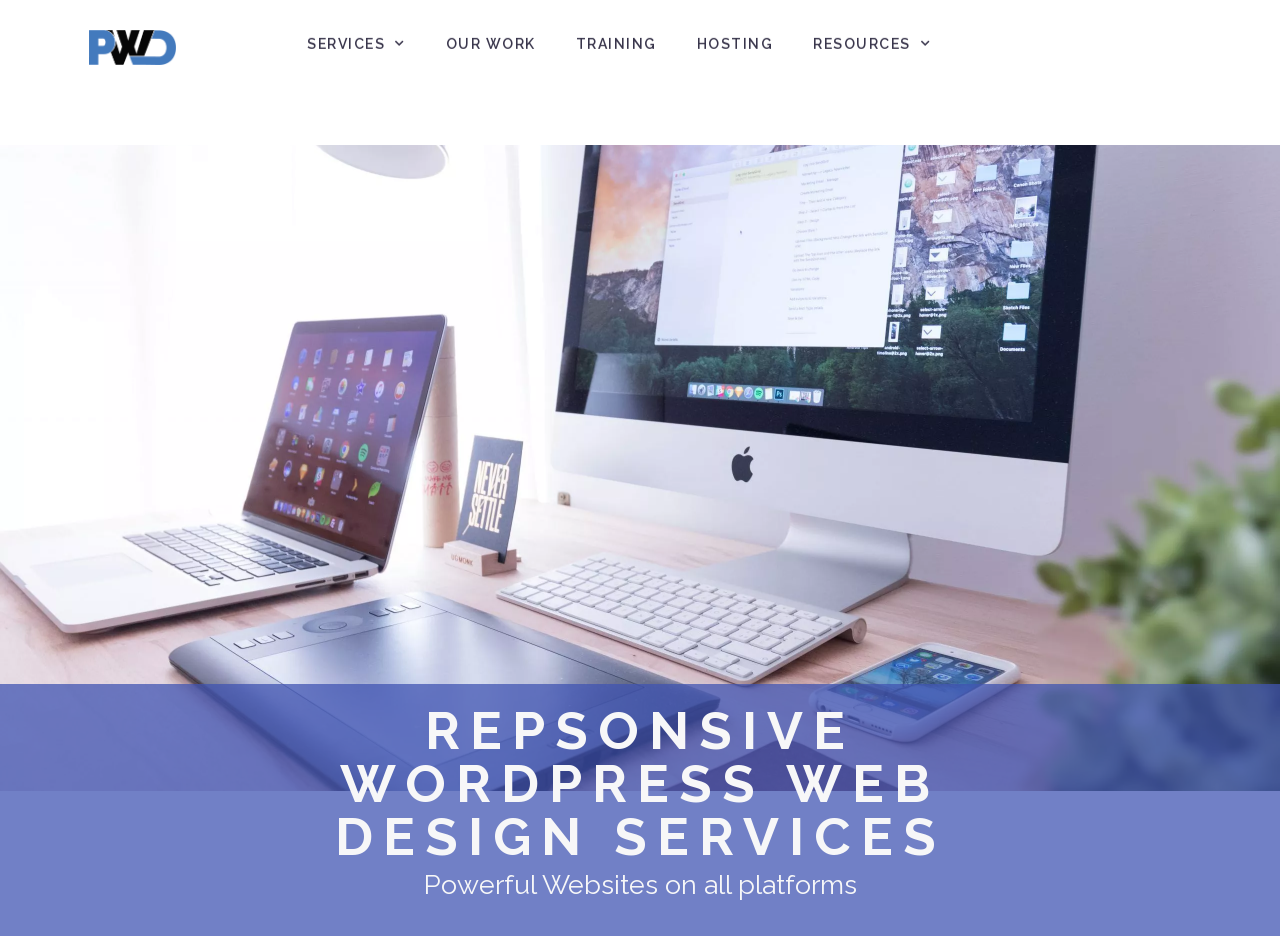What is the first menu item?
Using the image, give a concise answer in the form of a single word or short phrase.

SERVICES